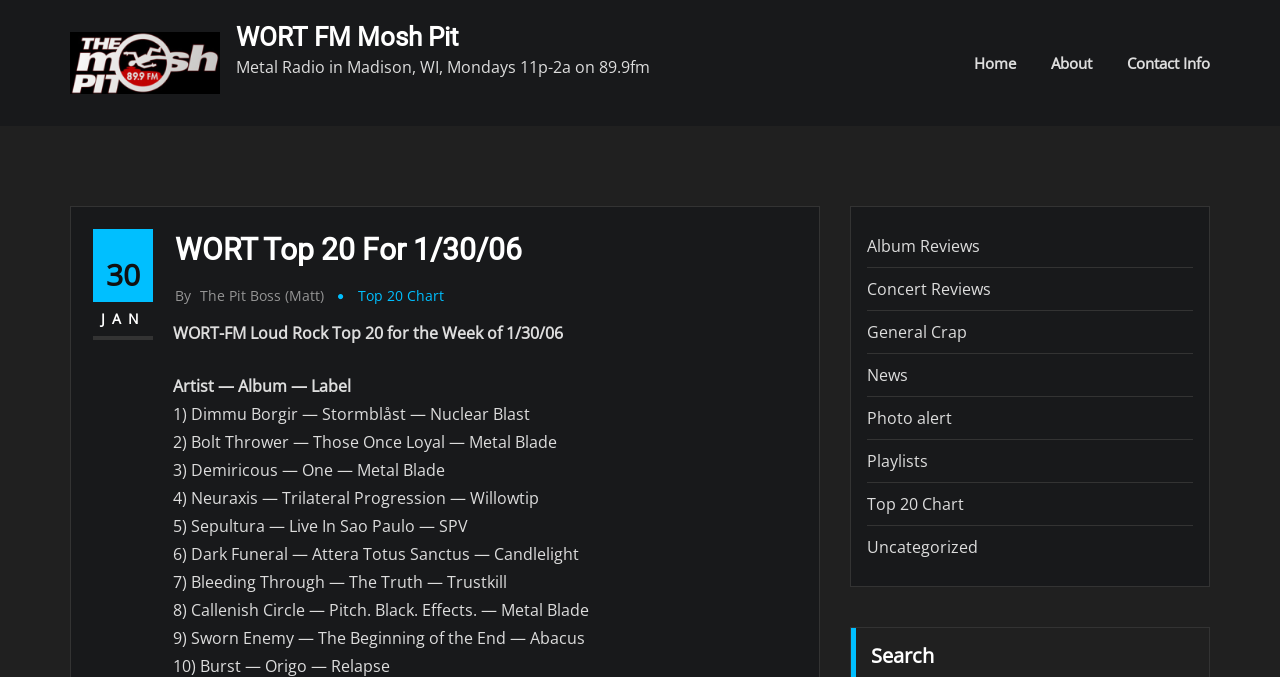Please pinpoint the bounding box coordinates for the region I should click to adhere to this instruction: "Read the 'WORT Top 20 For 1/30/06' article".

[0.135, 0.339, 0.623, 0.401]